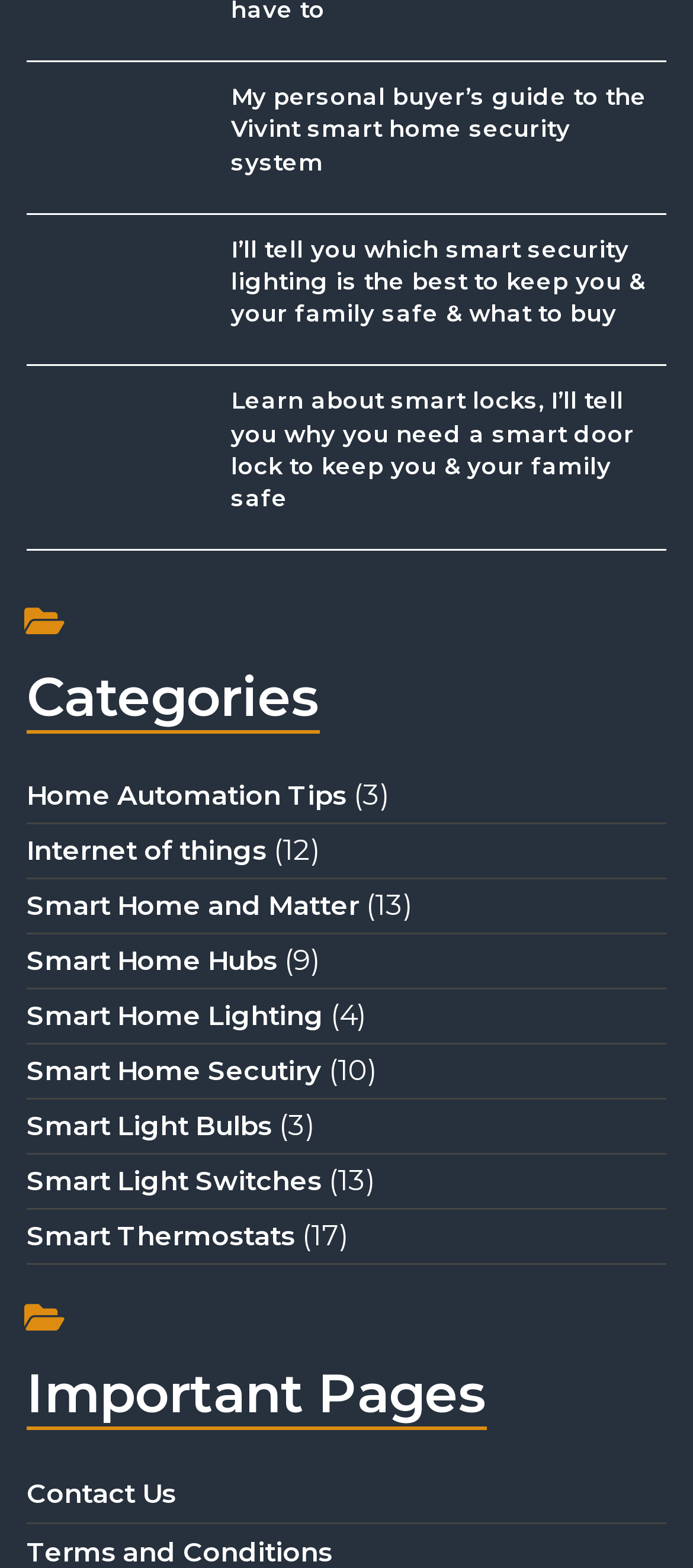Given the description: "Smart Thermostats", determine the bounding box coordinates of the UI element. The coordinates should be formatted as four float numbers between 0 and 1, [left, top, right, bottom].

[0.038, 0.777, 0.426, 0.799]